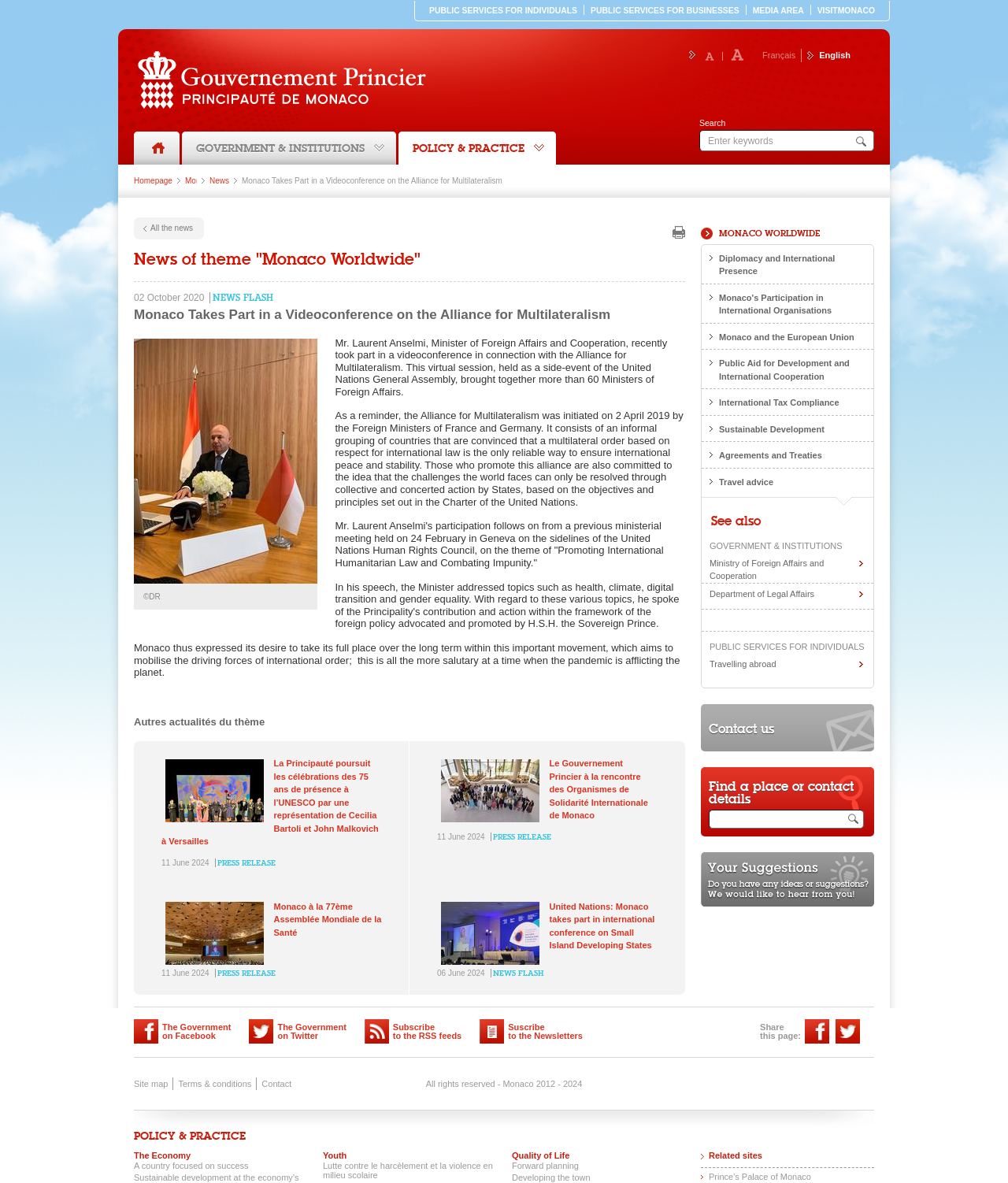Please give a short response to the question using one word or a phrase:
What is the name of the government website?

Gouvernement Princier de Monaco